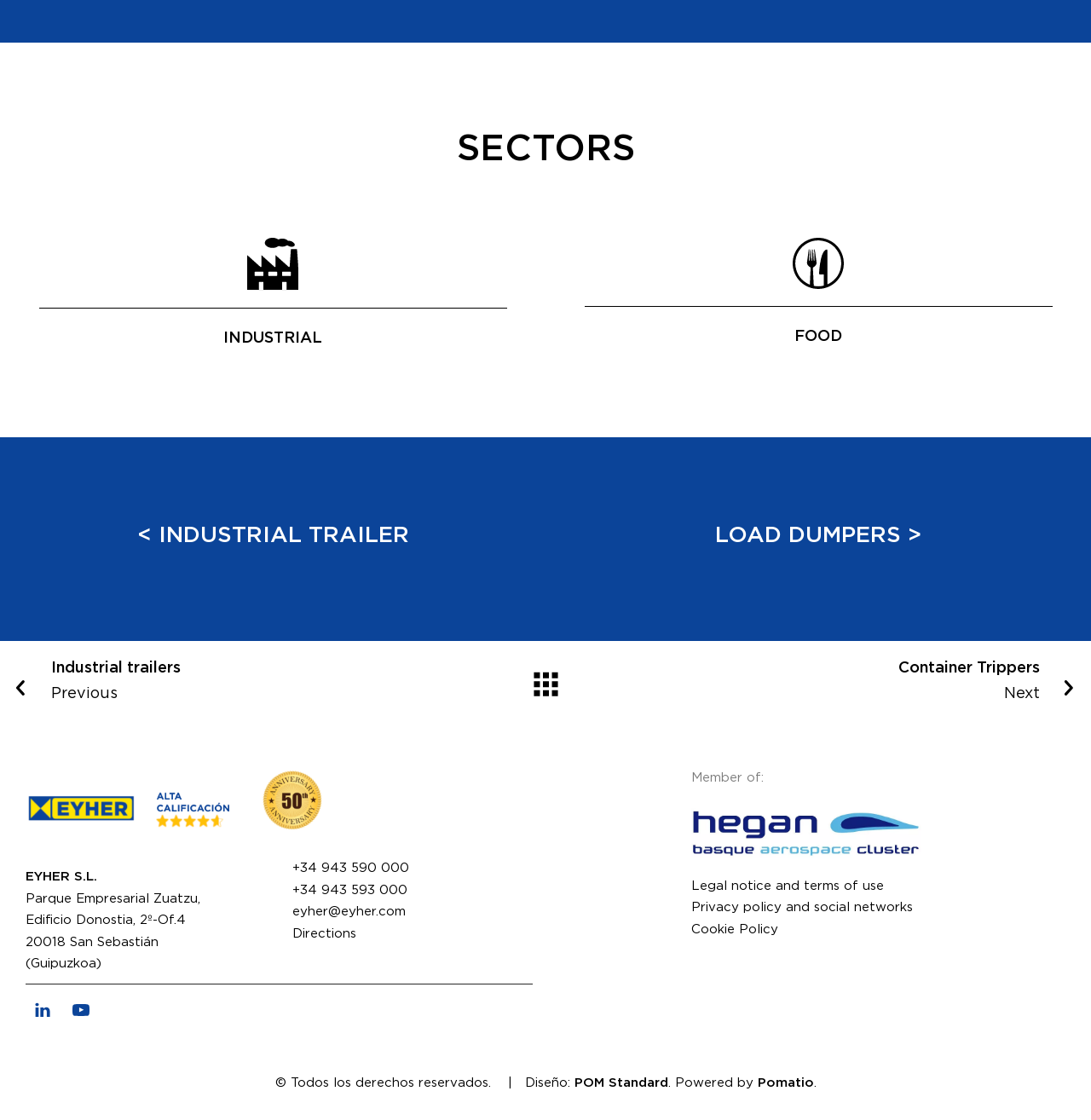Locate the bounding box coordinates of the element I should click to achieve the following instruction: "Click on FOOD link".

[0.728, 0.294, 0.772, 0.308]